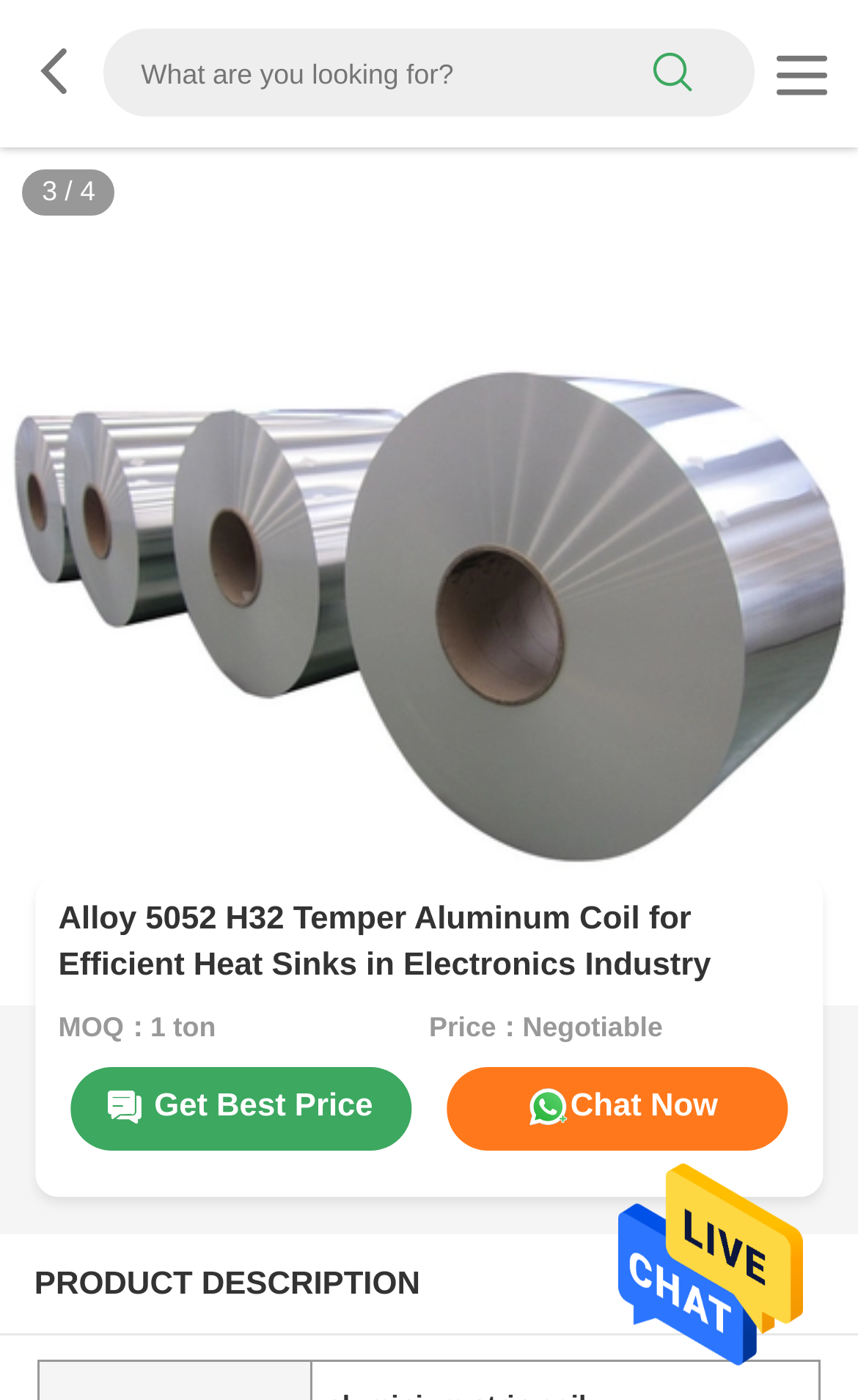How many images are there on the webpage?
Please give a well-detailed answer to the question.

I counted the number of image elements on the webpage, specifically the 'video-logo' images, and found that there are 6 of them.